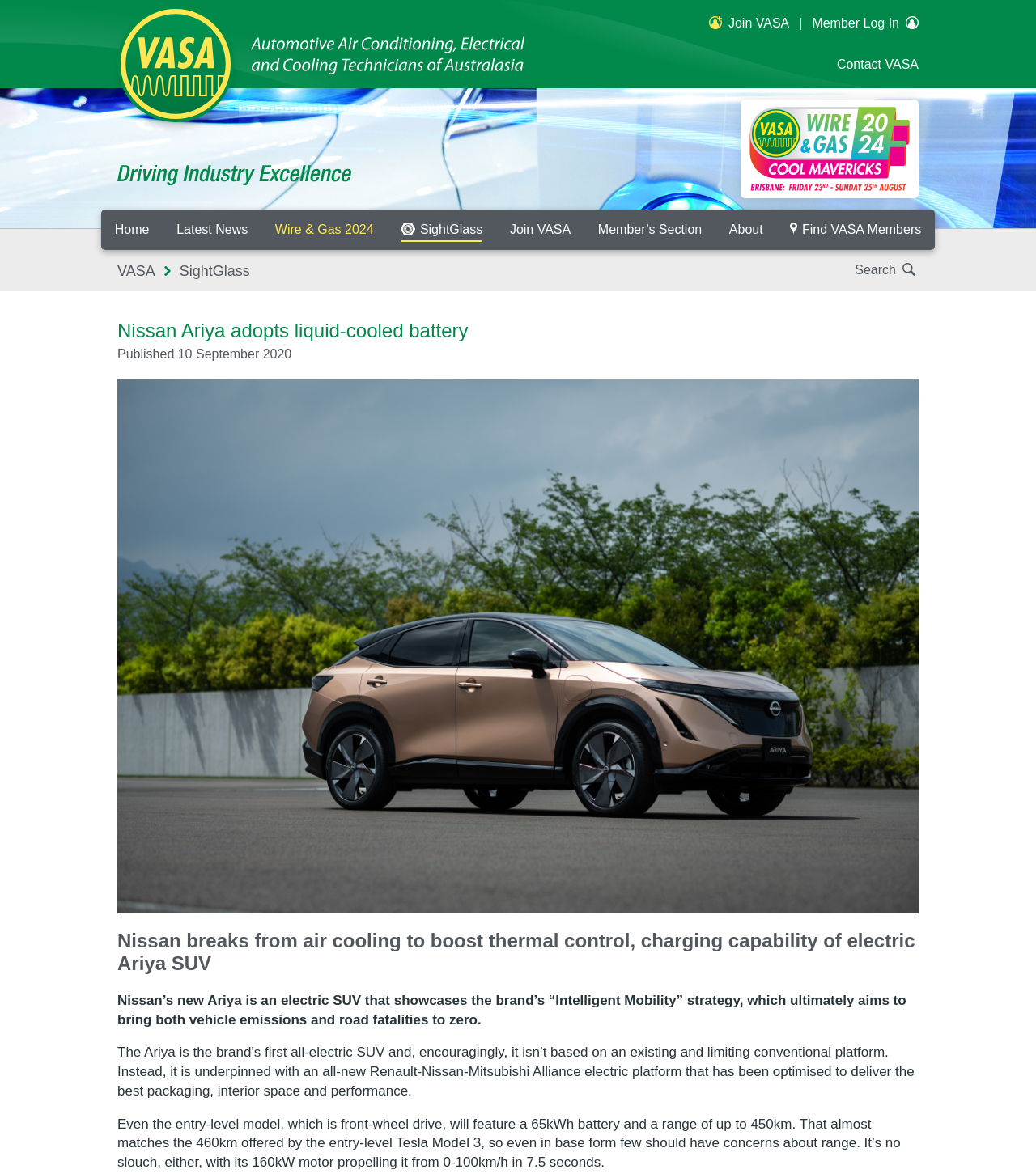Locate the bounding box coordinates of the clickable region necessary to complete the following instruction: "View Wire & Gas 2024 event details". Provide the coordinates in the format of four float numbers between 0 and 1, i.e., [left, top, right, bottom].

[0.715, 0.085, 0.887, 0.169]